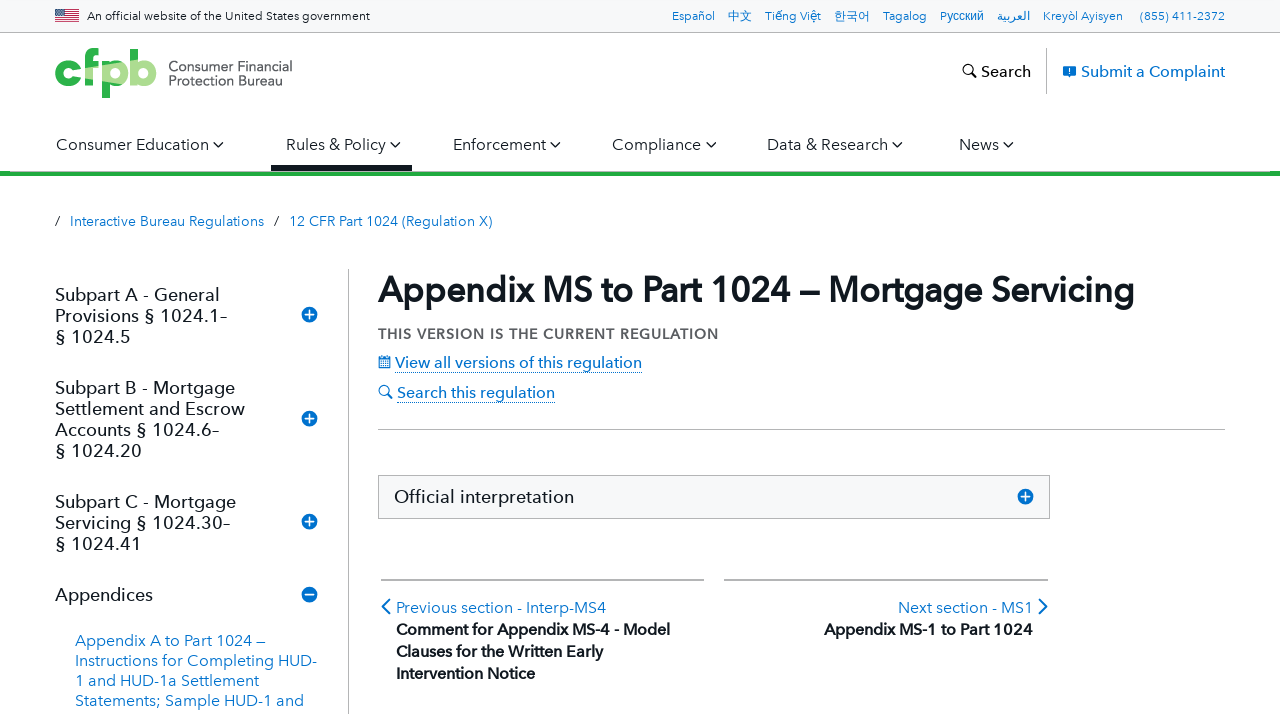Please specify the bounding box coordinates of the clickable region necessary for completing the following instruction: "Search the consumerfinance.gov website". The coordinates must consist of four float numbers between 0 and 1, i.e., [left, top, right, bottom].

[0.751, 0.075, 0.805, 0.124]